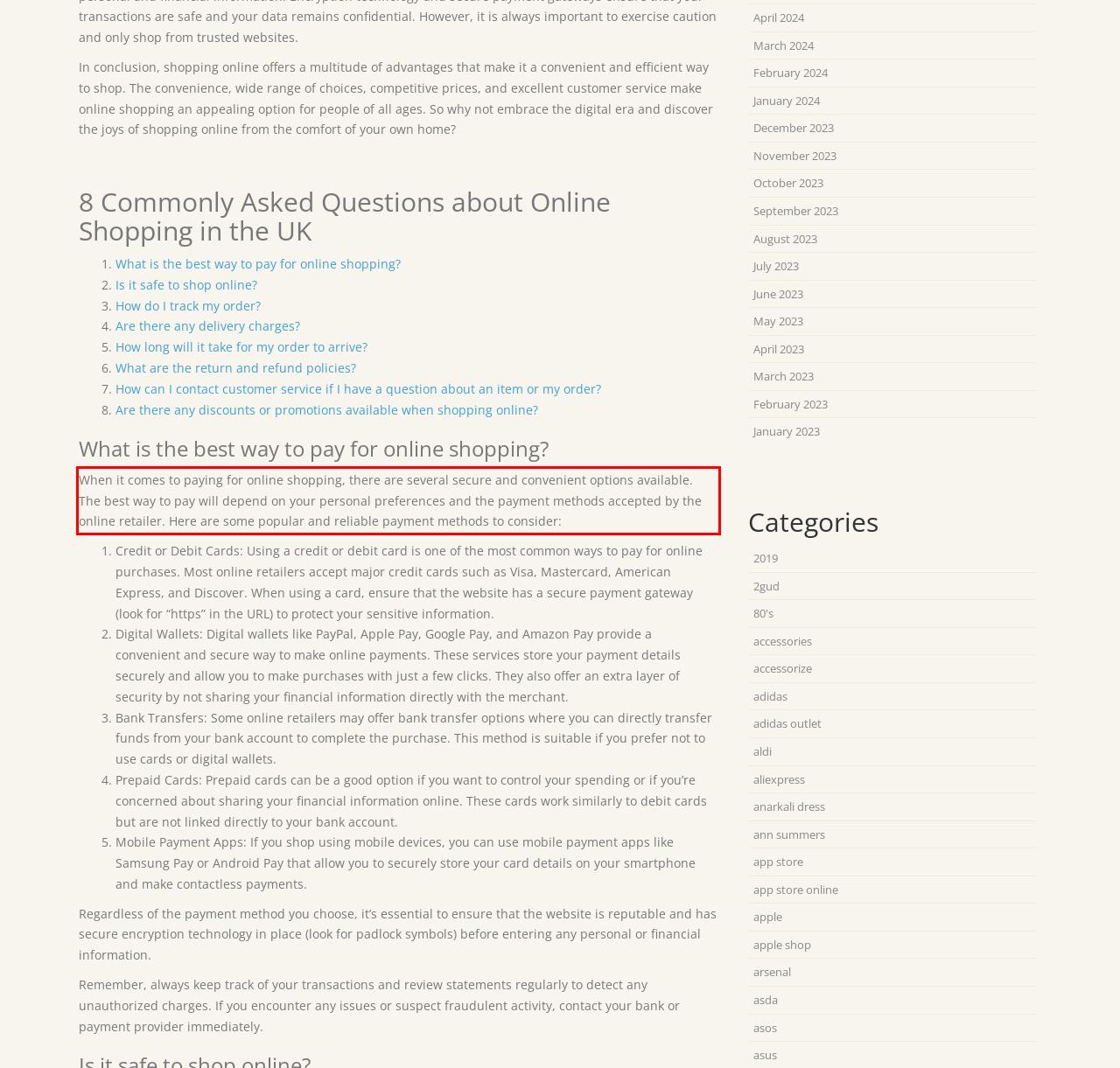You have a screenshot of a webpage with a UI element highlighted by a red bounding box. Use OCR to obtain the text within this highlighted area.

When it comes to paying for online shopping, there are several secure and convenient options available. The best way to pay will depend on your personal preferences and the payment methods accepted by the online retailer. Here are some popular and reliable payment methods to consider: